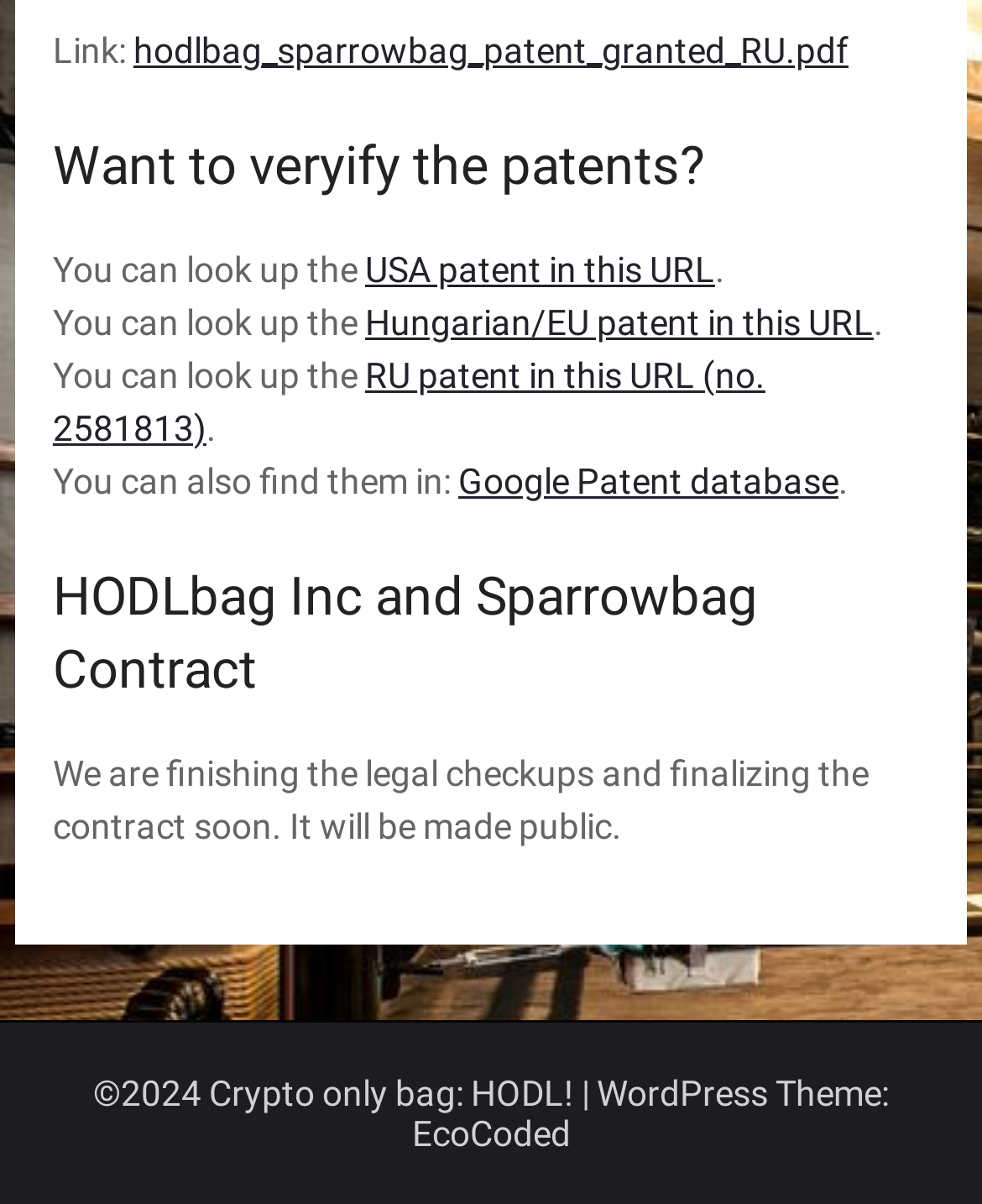Where can patents also be found?
Answer the question using a single word or phrase, according to the image.

Google Patent database